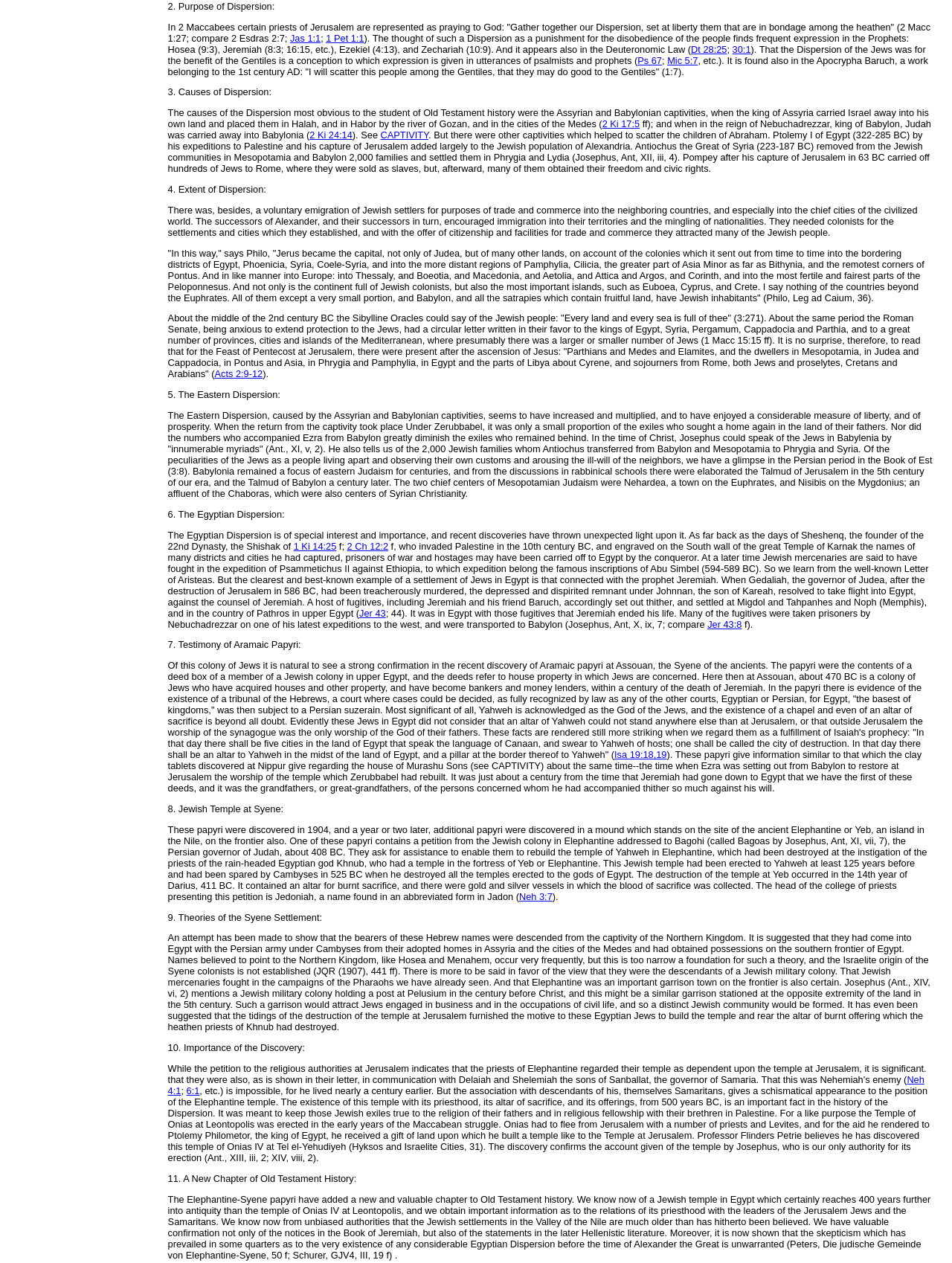Where were the Jewish settlers from Jerusalem carried away to?
Based on the image, please offer an in-depth response to the question.

According to the webpage content, during the reign of Nebuchadrezzar, king of Babylon, Judah was carried away into Babylonia, as mentioned in 2 Ki 24:14.